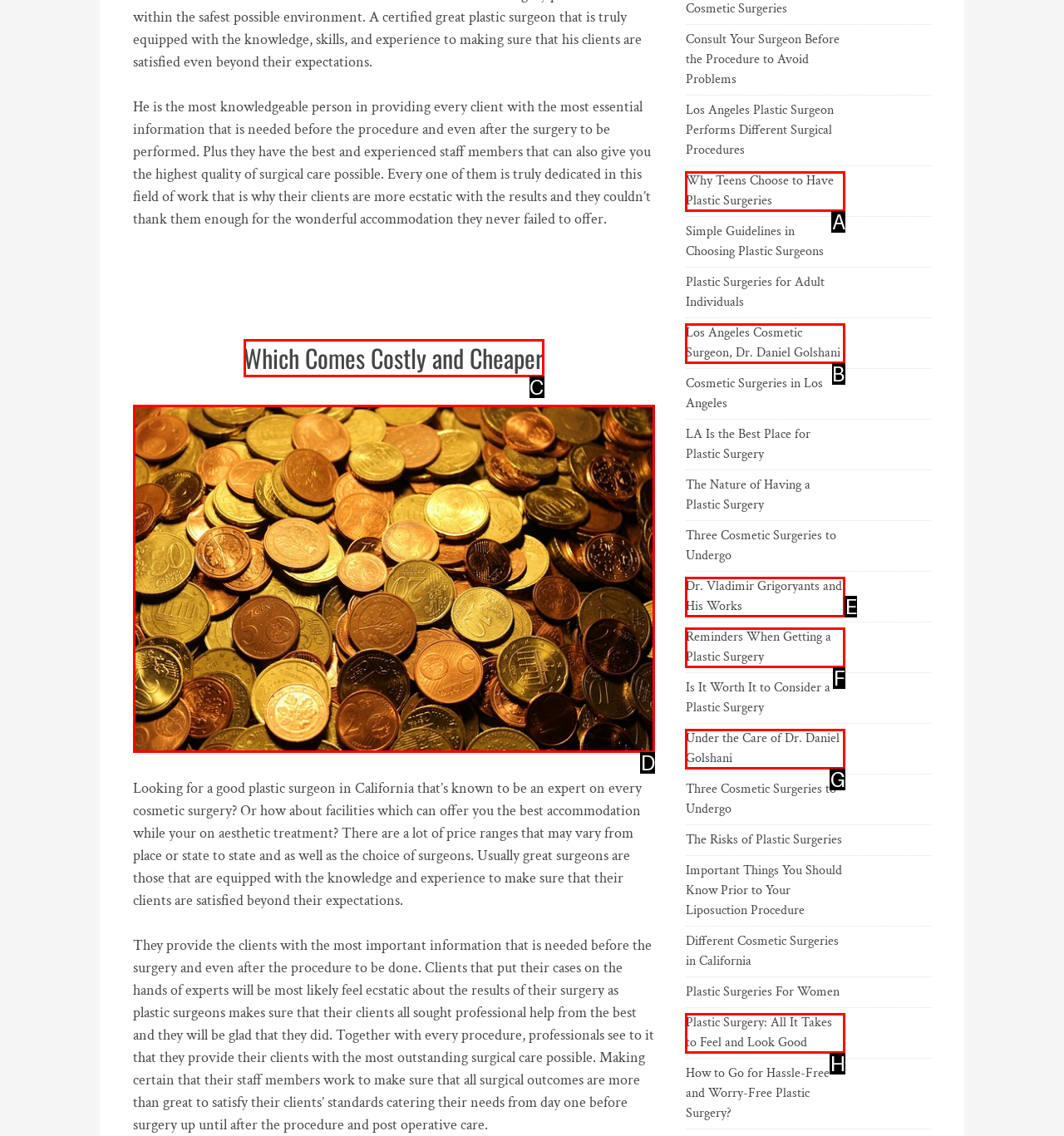Select the appropriate HTML element to click on to finish the task: Visit 'Los Angeles Cosmetic Surgeon, Dr. Daniel Golshani'.
Answer with the letter corresponding to the selected option.

B